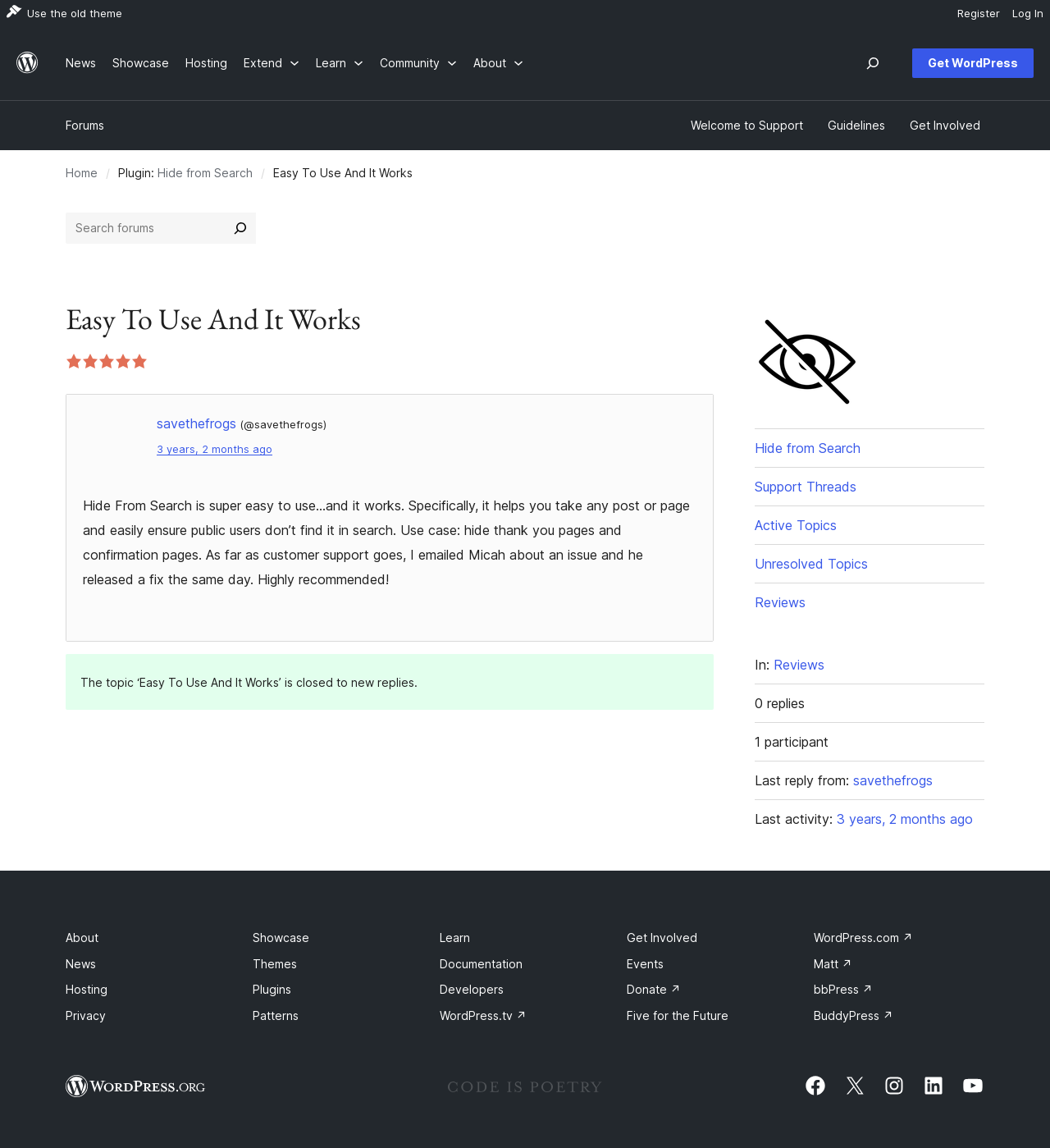Determine the bounding box coordinates of the region I should click to achieve the following instruction: "Search for something in the search box". Ensure the bounding box coordinates are four float numbers between 0 and 1, i.e., [left, top, right, bottom].

[0.062, 0.185, 0.244, 0.212]